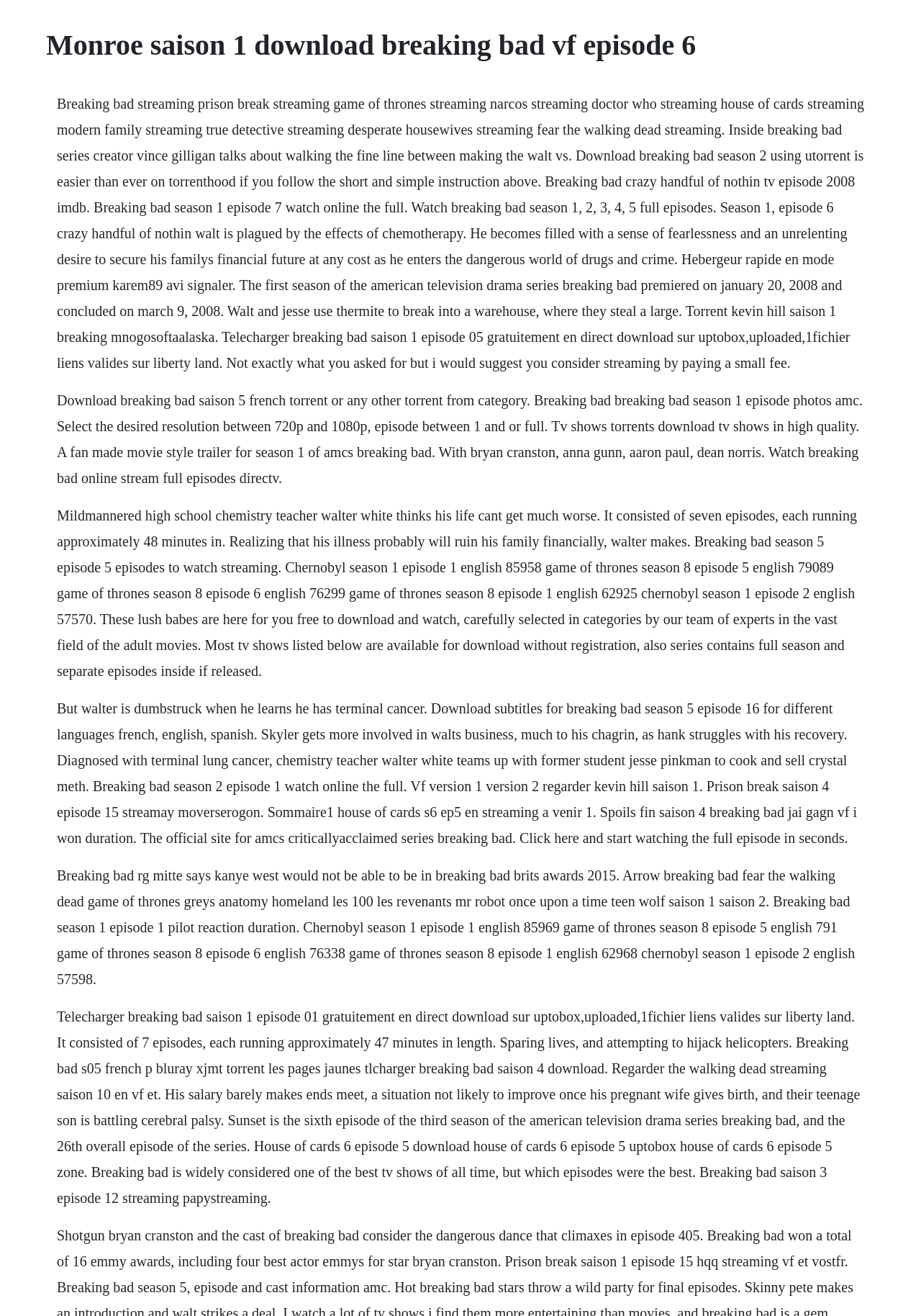Locate the headline of the webpage and generate its content.

Monroe saison 1 download breaking bad vf episode 6